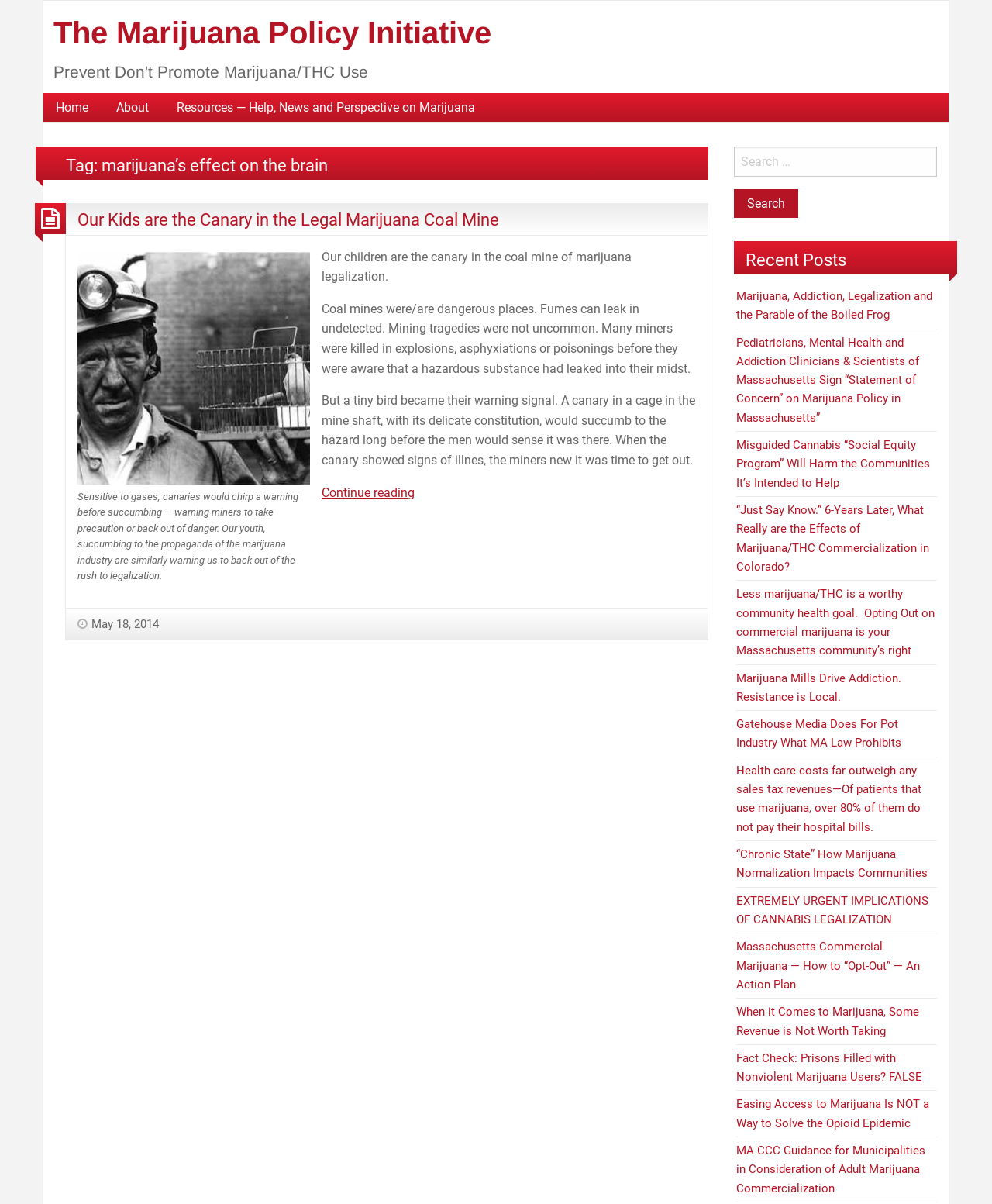Please identify the bounding box coordinates of the area that needs to be clicked to follow this instruction: "Read the article 'Our Kids are the Canary in the Legal Marijuana Coal Mine'".

[0.078, 0.174, 0.503, 0.191]